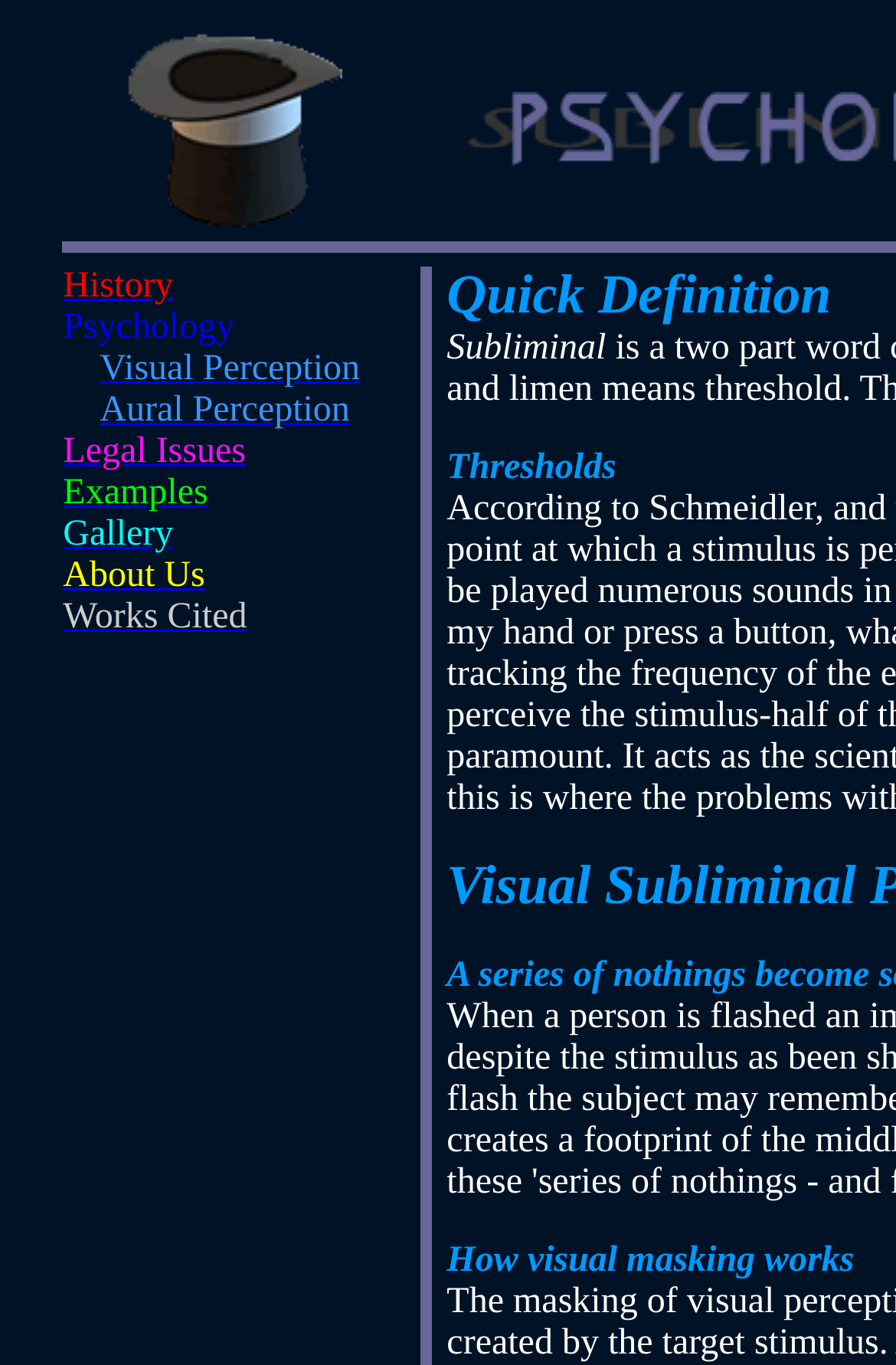Predict the bounding box coordinates of the UI element that matches this description: "Gallery". The coordinates should be in the format [left, top, right, bottom] with each value between 0 and 1.

[0.07, 0.377, 0.193, 0.406]